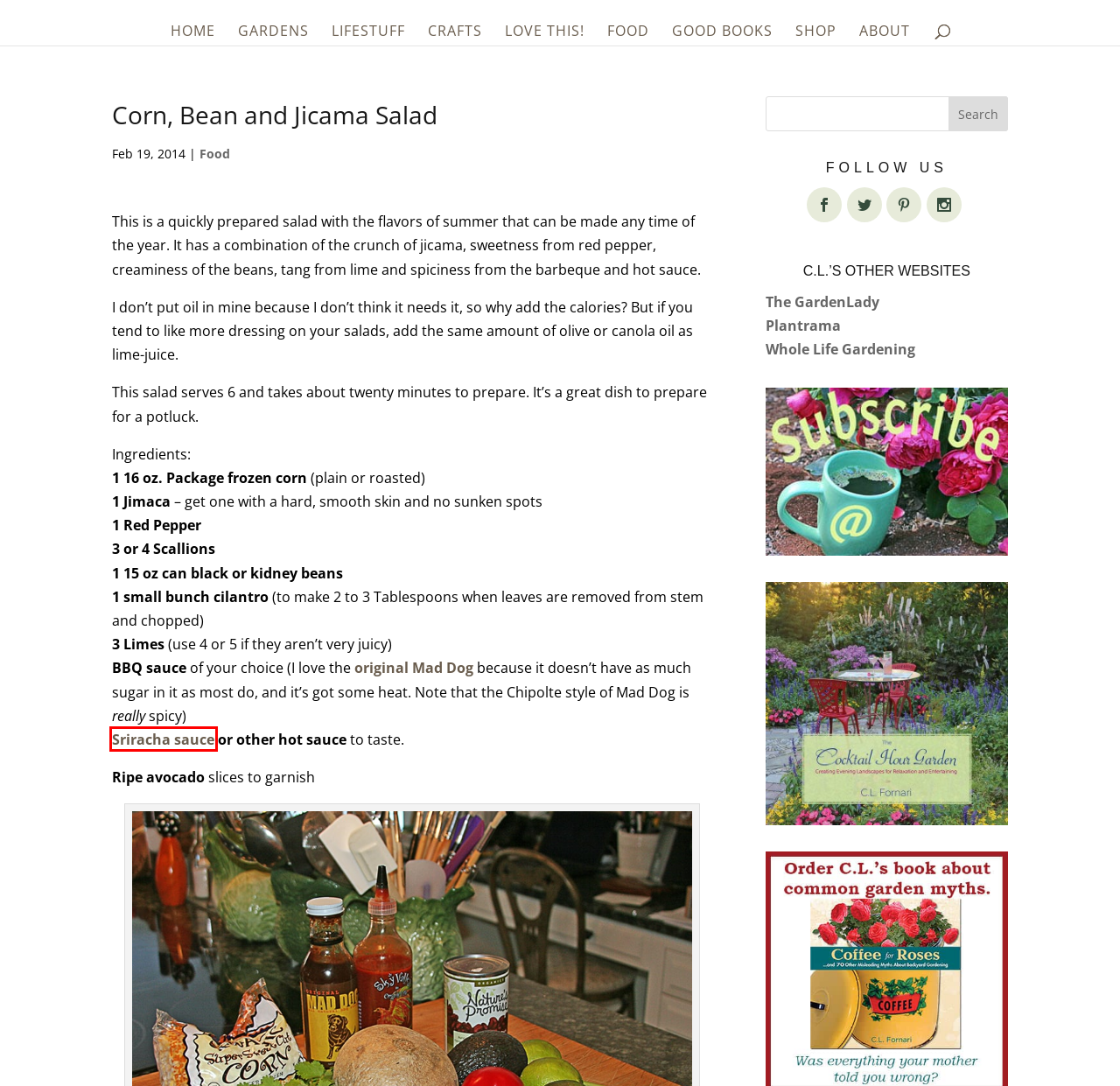You have a screenshot of a webpage with a red rectangle bounding box around an element. Identify the best matching webpage description for the new page that appears after clicking the element in the bounding box. The descriptions are:
A. Gardens | Coffee For Roses
B. Love This! | Coffee For Roses
C. Good Books | Coffee For Roses
D. Plantrama.com | Science, Art & Dinner: it's all in your own backyard
E. Amazon.com
F. Food | Coffee For Roses
G. GardenLady.com | Restoring Horticulture to Popular Culture - C.L. Fornari communicates about plants
H. Coffee For Roses | Jump-Starting a Beautiful Life

E